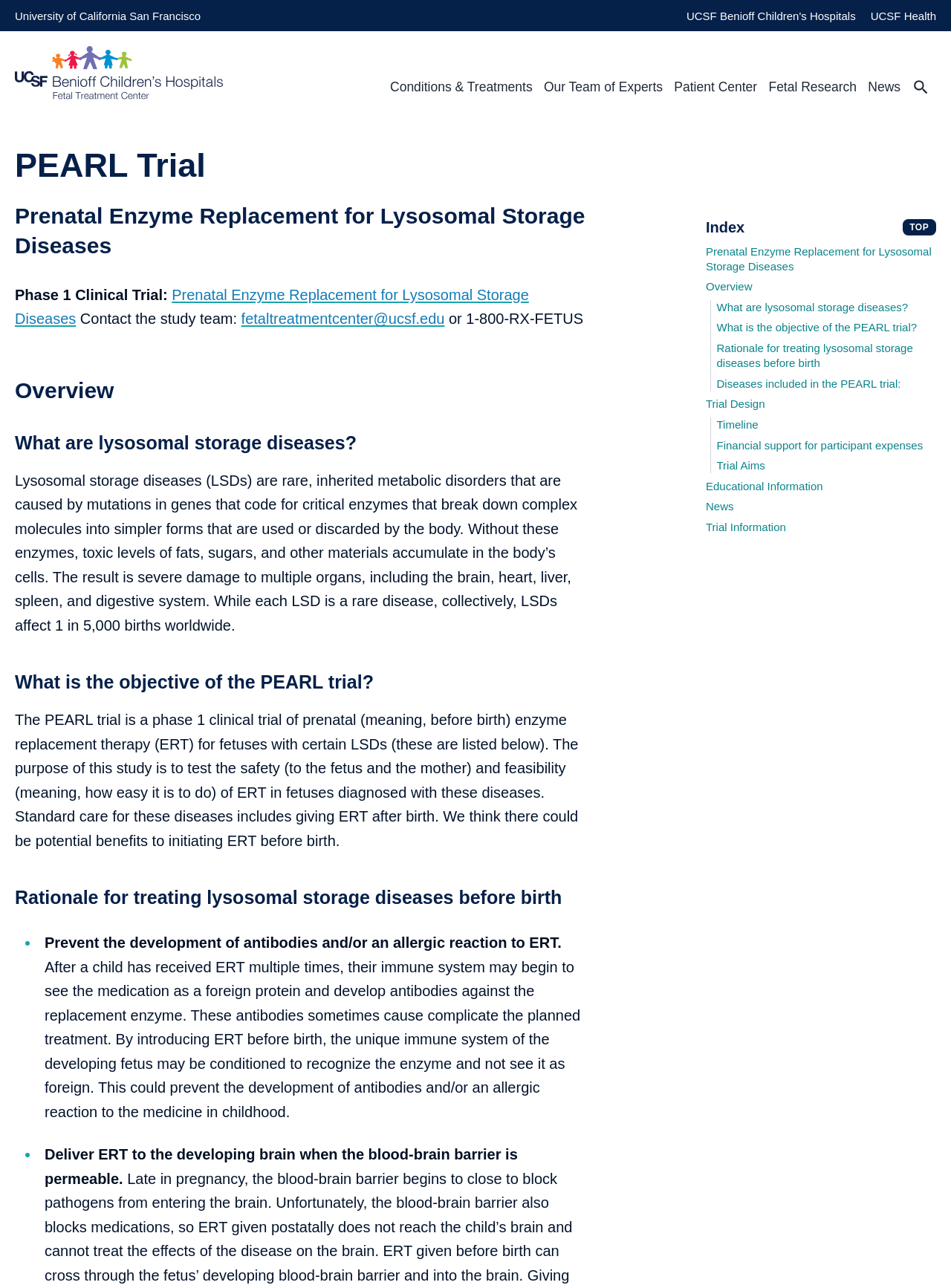What is the phone number of the UCSF Fetal Treatment Center in Oakland?
Identify the answer in the screenshot and reply with a single word or phrase.

510-428-3156